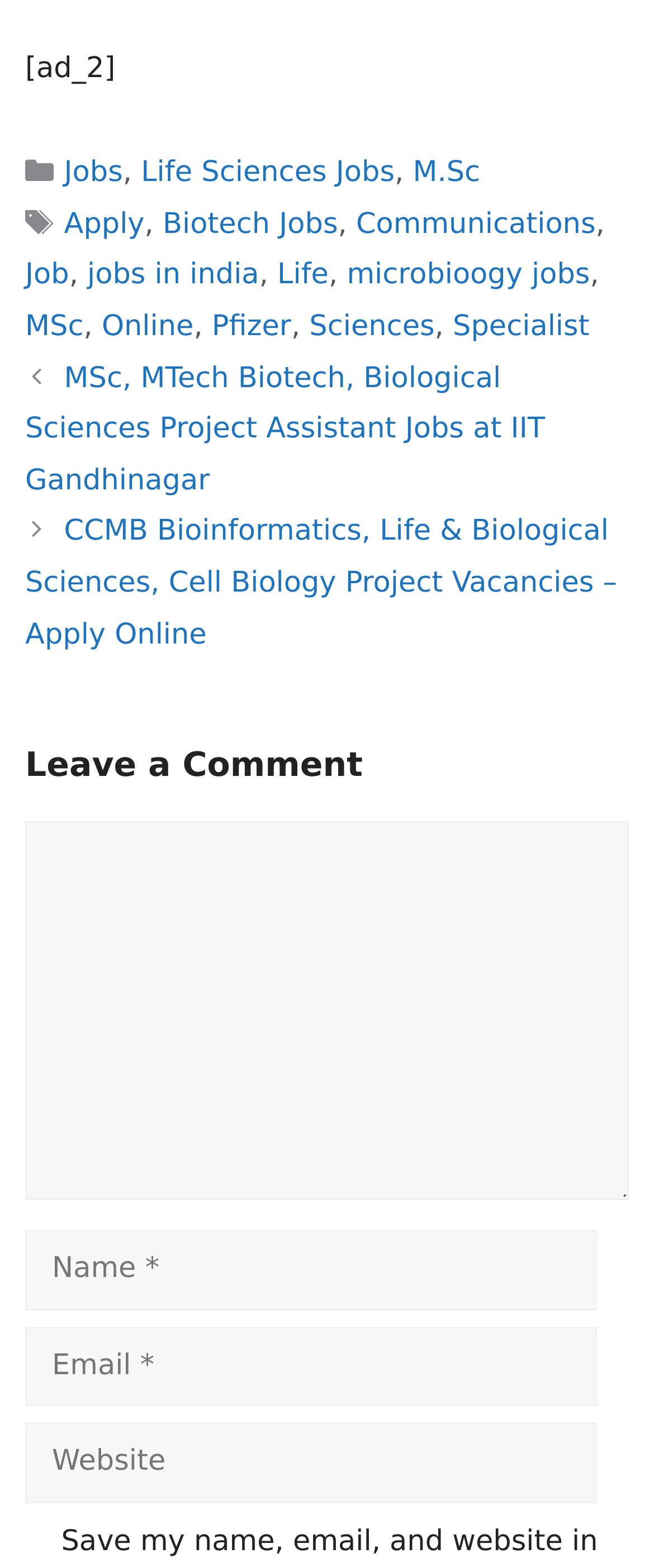Please identify the bounding box coordinates of the element on the webpage that should be clicked to follow this instruction: "Click on the 'MSc, MTech Biotech, Biological Sciences Project Assistant Jobs at IIT Gandhinagar' link". The bounding box coordinates should be given as four float numbers between 0 and 1, formatted as [left, top, right, bottom].

[0.038, 0.23, 0.833, 0.317]